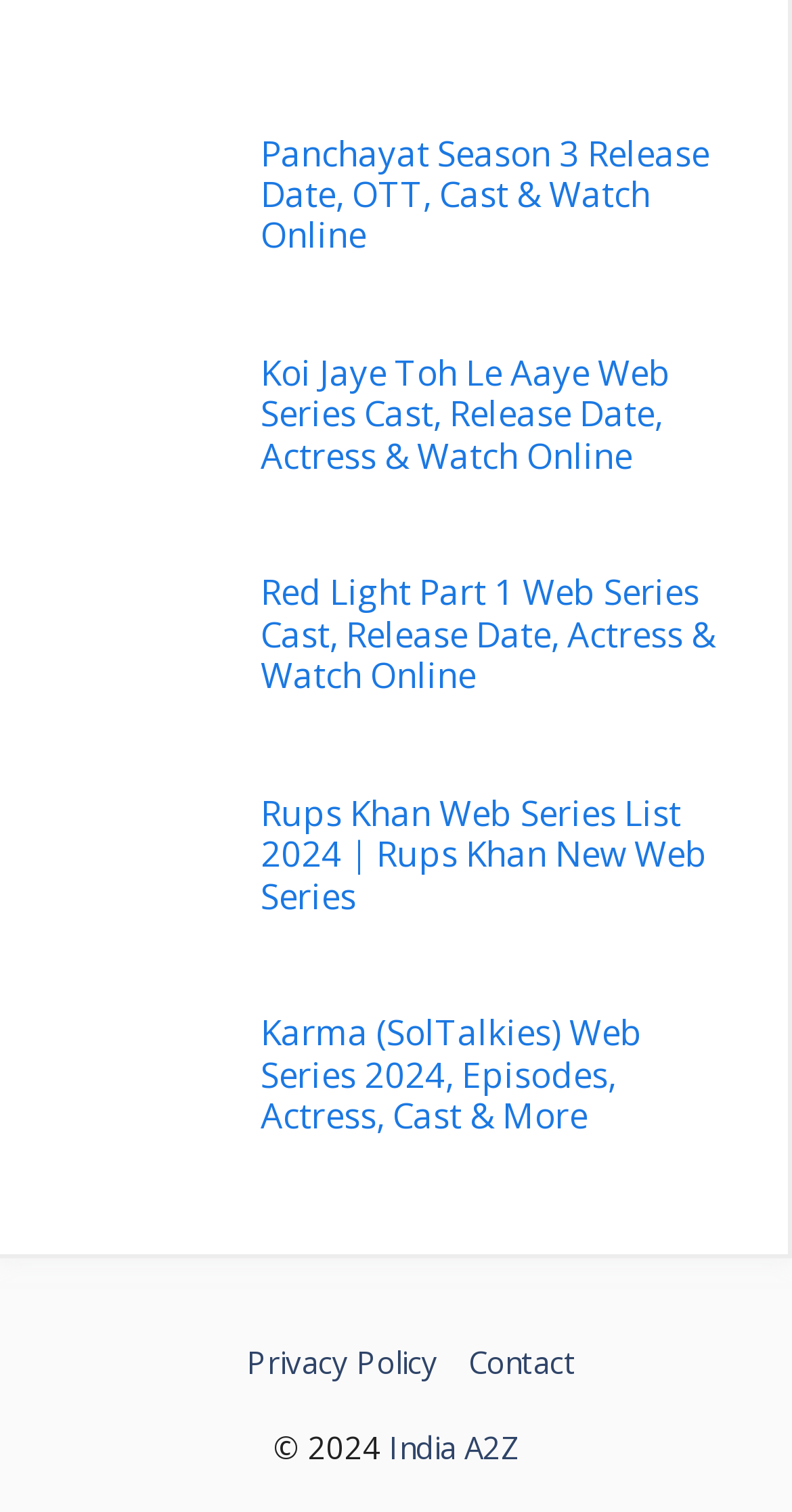Please provide a detailed answer to the question below by examining the image:
What is the name of the website or organization?

At the bottom of the webpage, there is a link that reads 'India A2Z', which suggests that this is the name of the website or organization that owns this webpage.